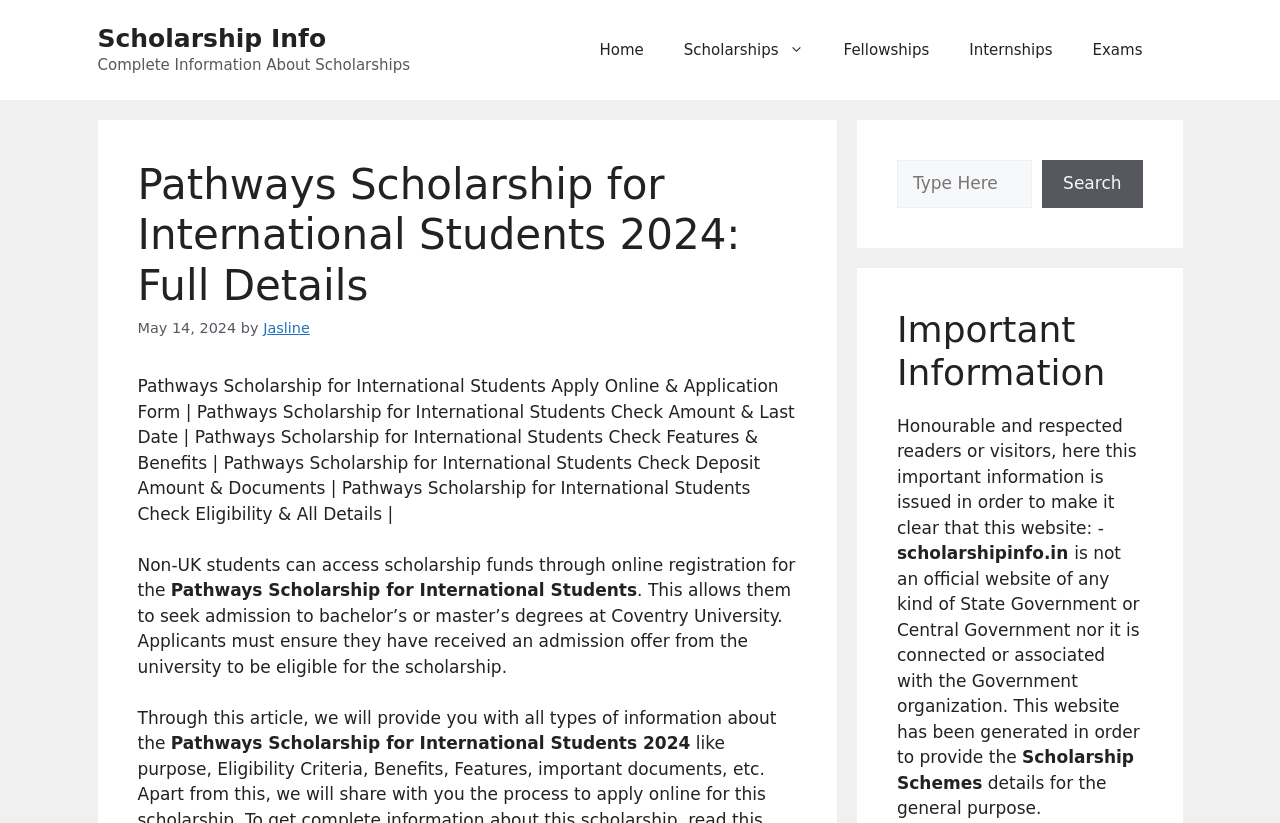Locate the bounding box coordinates of the element that should be clicked to execute the following instruction: "Click on the 'Scholarship Info' link".

[0.076, 0.029, 0.255, 0.064]